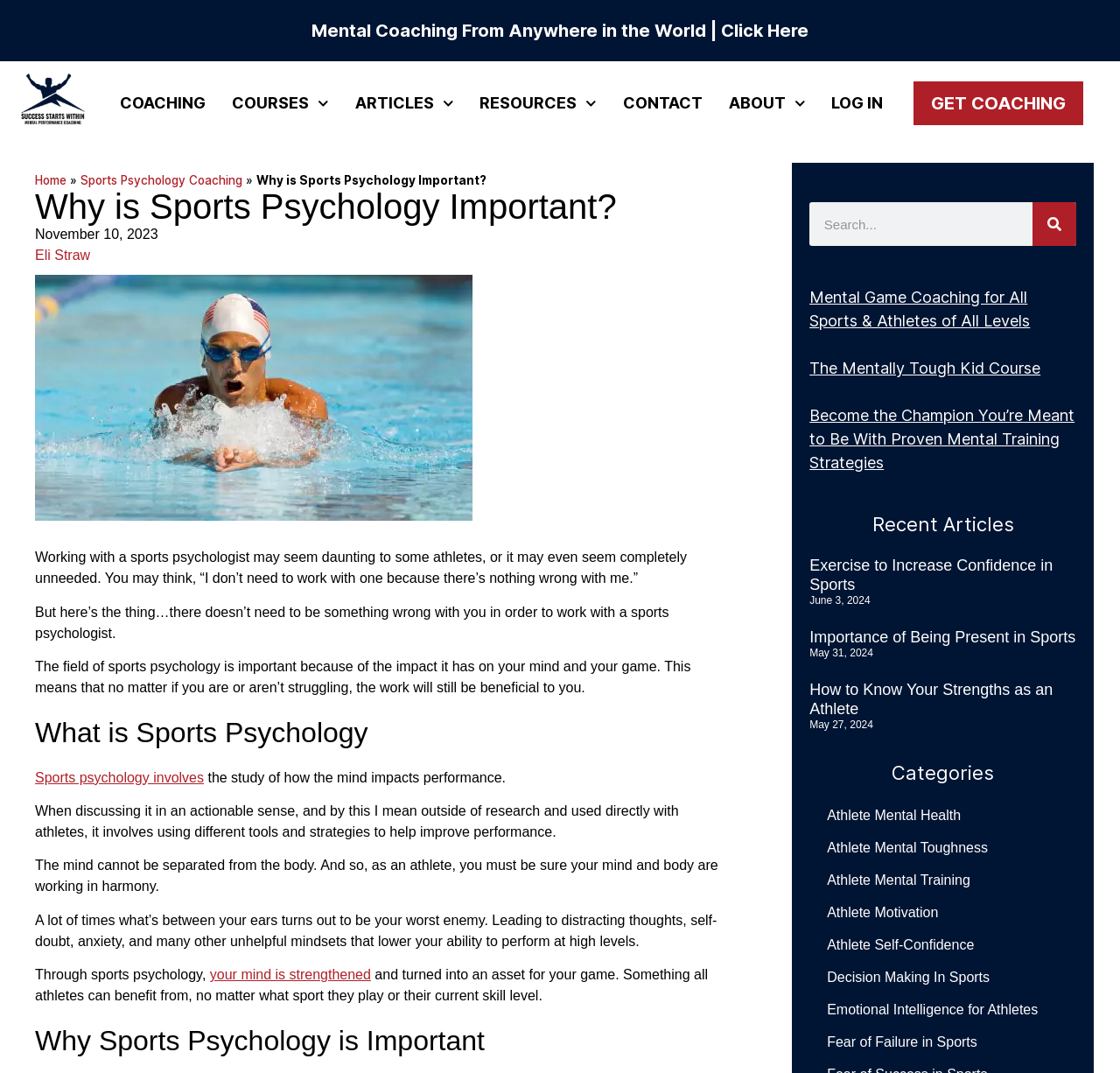Please locate the bounding box coordinates of the element that needs to be clicked to achieve the following instruction: "Get coaching". The coordinates should be four float numbers between 0 and 1, i.e., [left, top, right, bottom].

[0.816, 0.076, 0.968, 0.117]